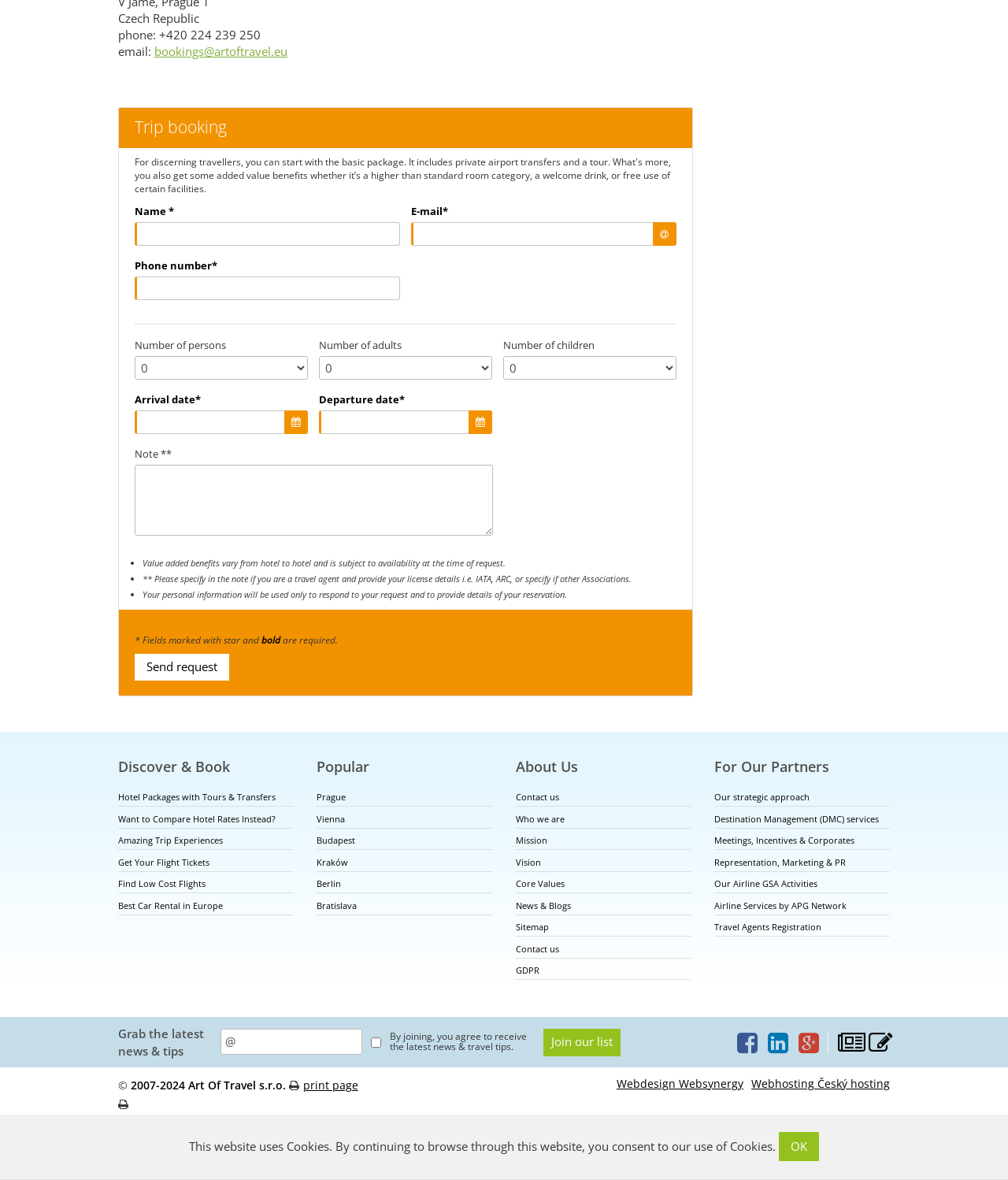What is the country mentioned at the top of the webpage?
Look at the image and answer with only one word or phrase.

Czech Republic